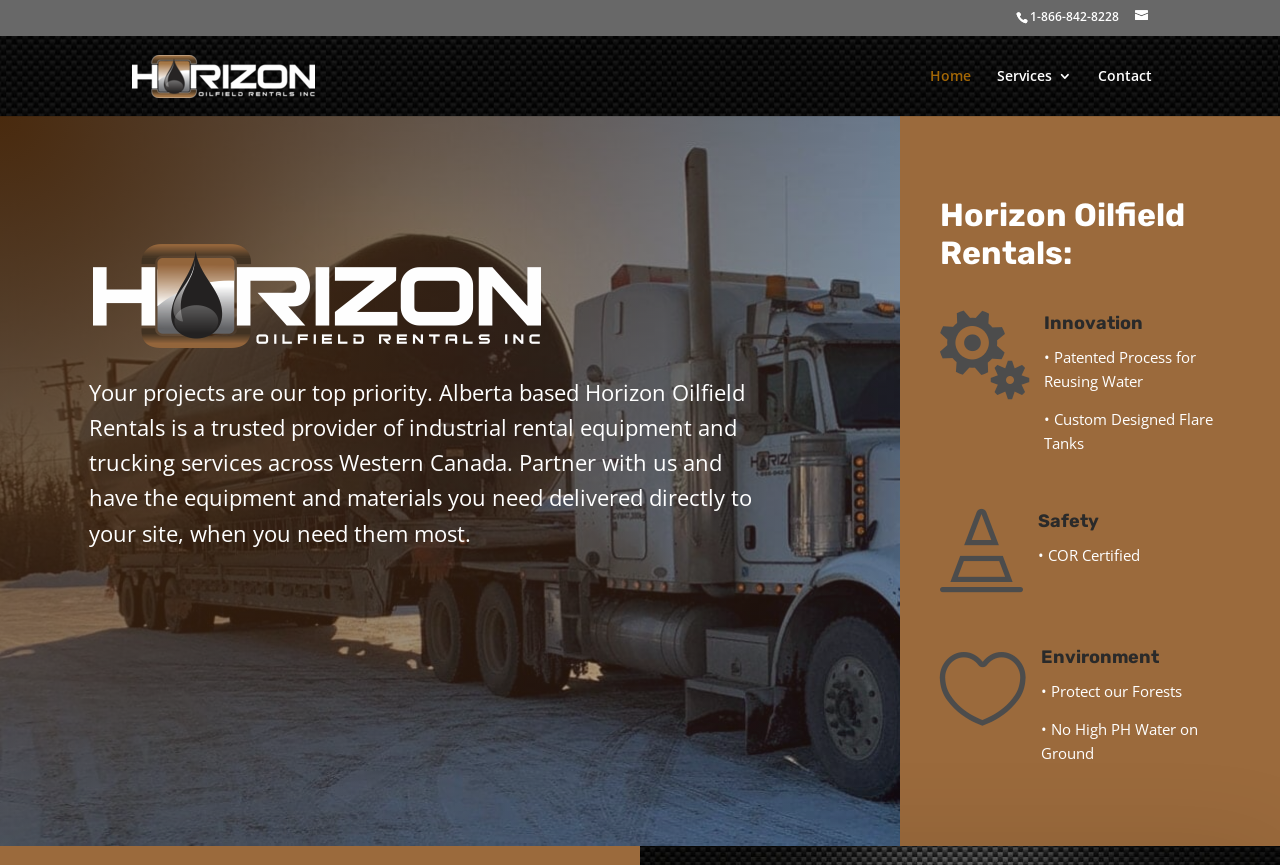What is one of the safety features?
Analyze the image and provide a thorough answer to the question.

I found the safety feature by looking at the text '• COR Certified' which is listed under the 'Safety' heading, indicating that the company has a safety certification.